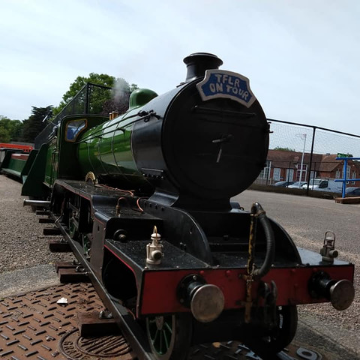Convey a rich and detailed description of the image.

This captivating image features a detailed model of a steam locomotive prominently labeled "TFLR ON TOUR," showcasing a vibrant green paint scheme that adds to its charm. The locomotive is displayed on a section of track, emphasizing its intricate design and craftsmanship. The setting appears to be an outdoor area, possibly at a railway event or exhibition, where the model is highlighted against a backdrop of buildings and trees. Sunlight bathes the scene, enhancing the locomotive's shiny metallic parts and creating an inviting atmosphere for railway enthusiasts. The context hints at a celebration, linking the model to the "LNER K2 Loch Rannoch TFLR On Tour" event taking place at Leiston Works Railway Grand Re-opening, where both history and community engagement come together.